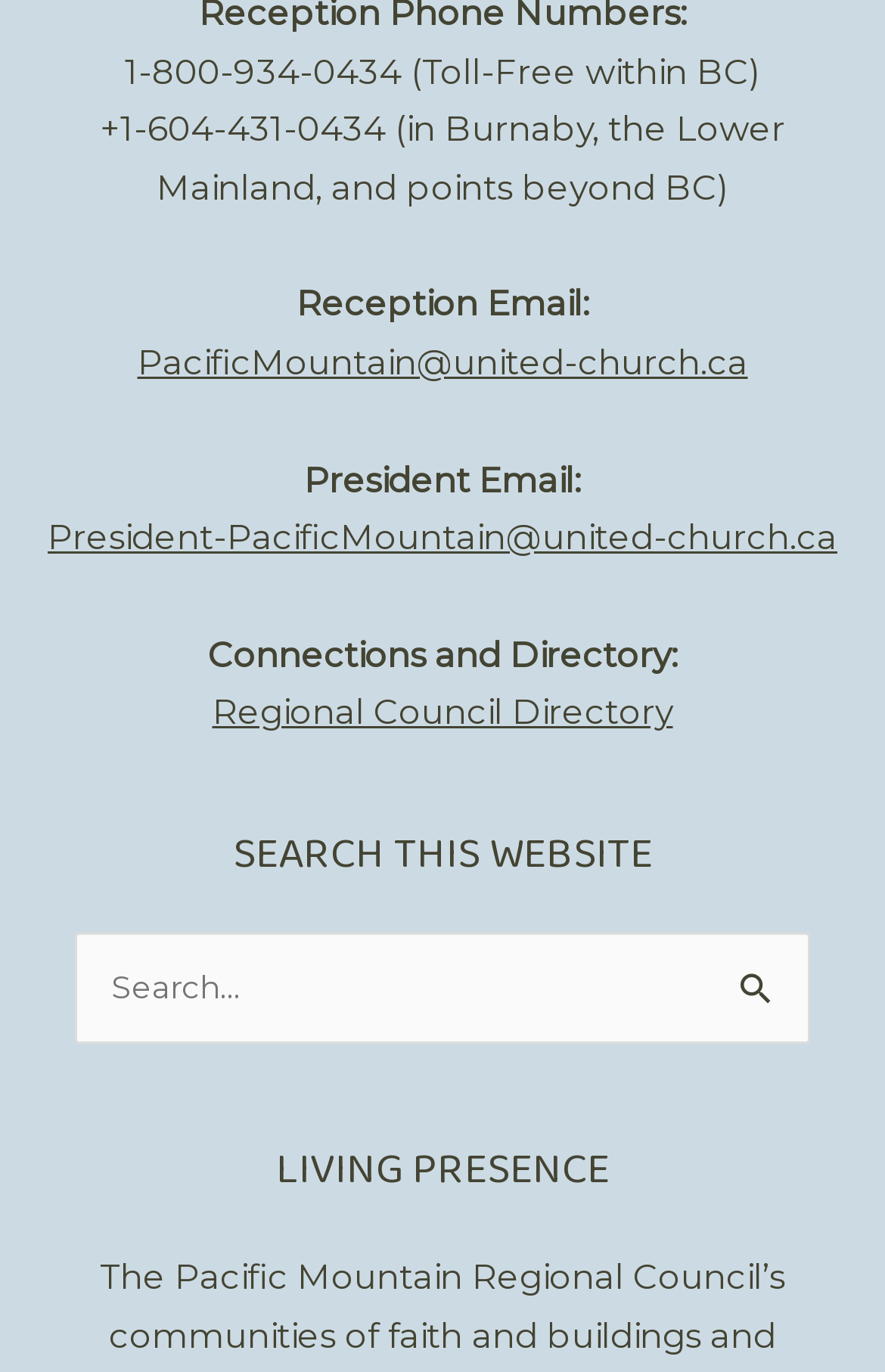Using the provided element description "President-PacificMountain@united-church.ca", determine the bounding box coordinates of the UI element.

[0.054, 0.375, 0.946, 0.407]